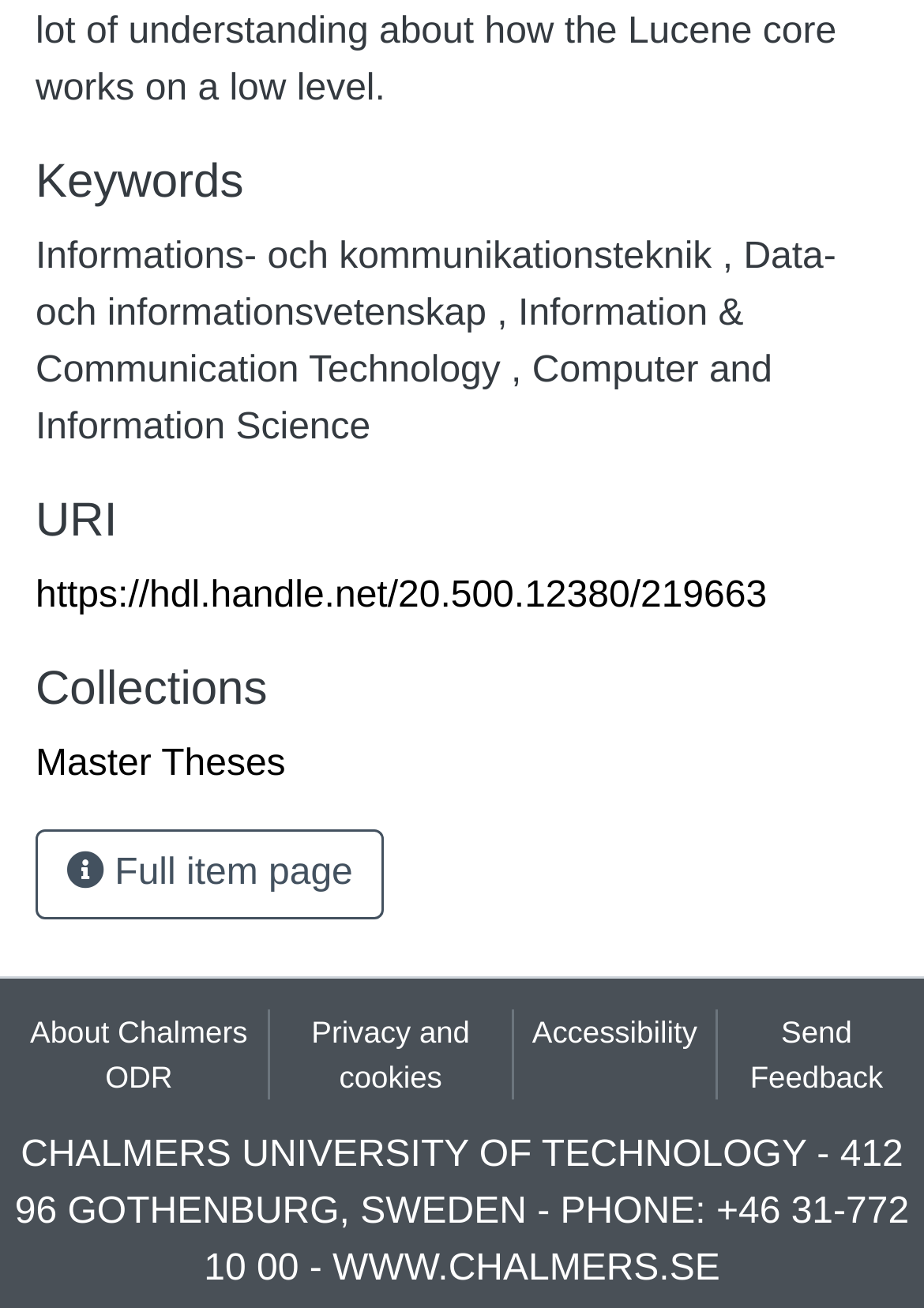Examine the screenshot and answer the question in as much detail as possible: What is the purpose of the button with the icon ''?

I determined the answer by looking at the button with the icon '' and its adjacent text 'Full item page', which suggests that clicking the button will take the user to the full item page.